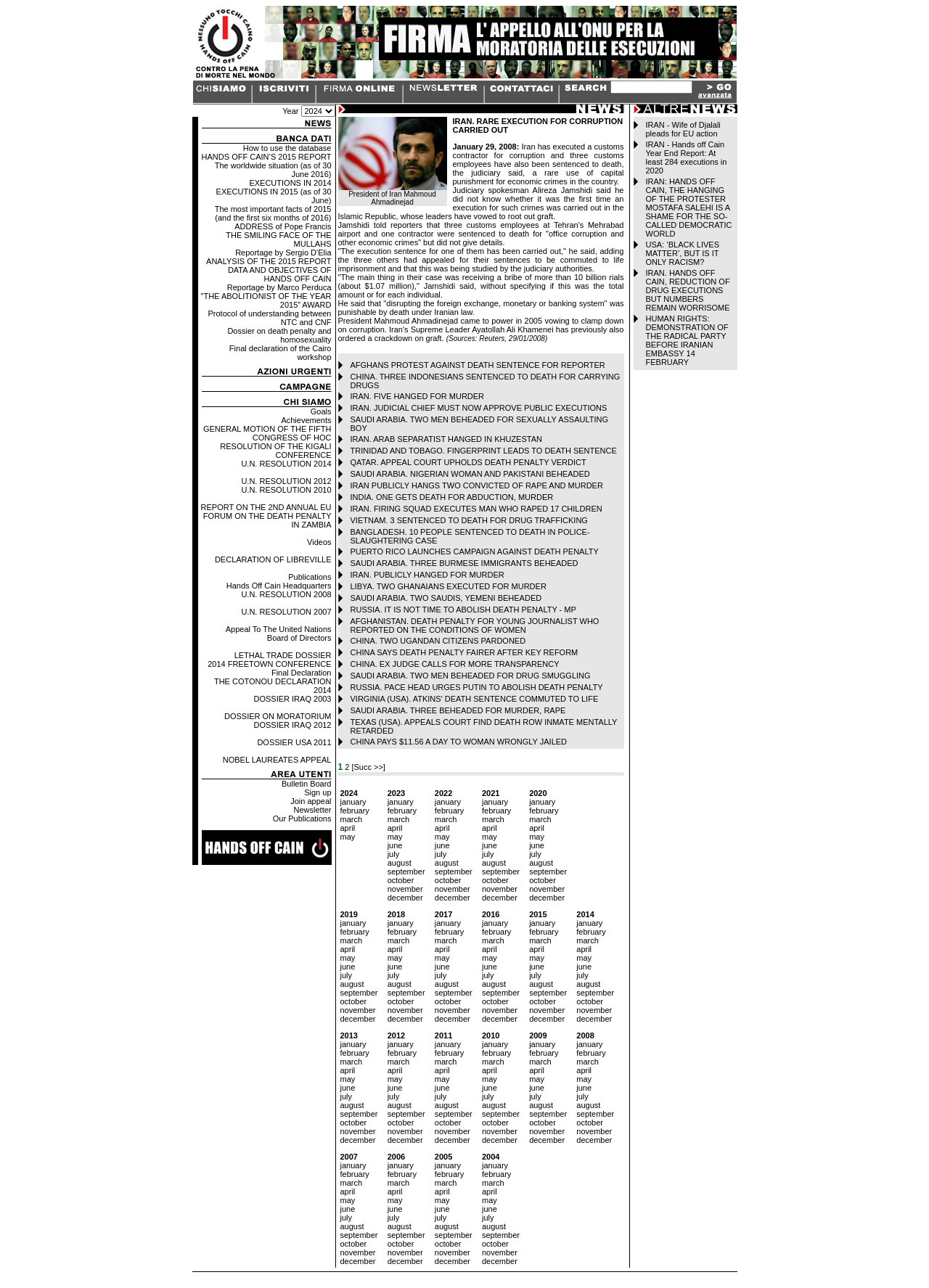Using the description "NOBEL LAUREATES APPEAL", locate and provide the bounding box of the UI element.

[0.24, 0.58, 0.357, 0.593]